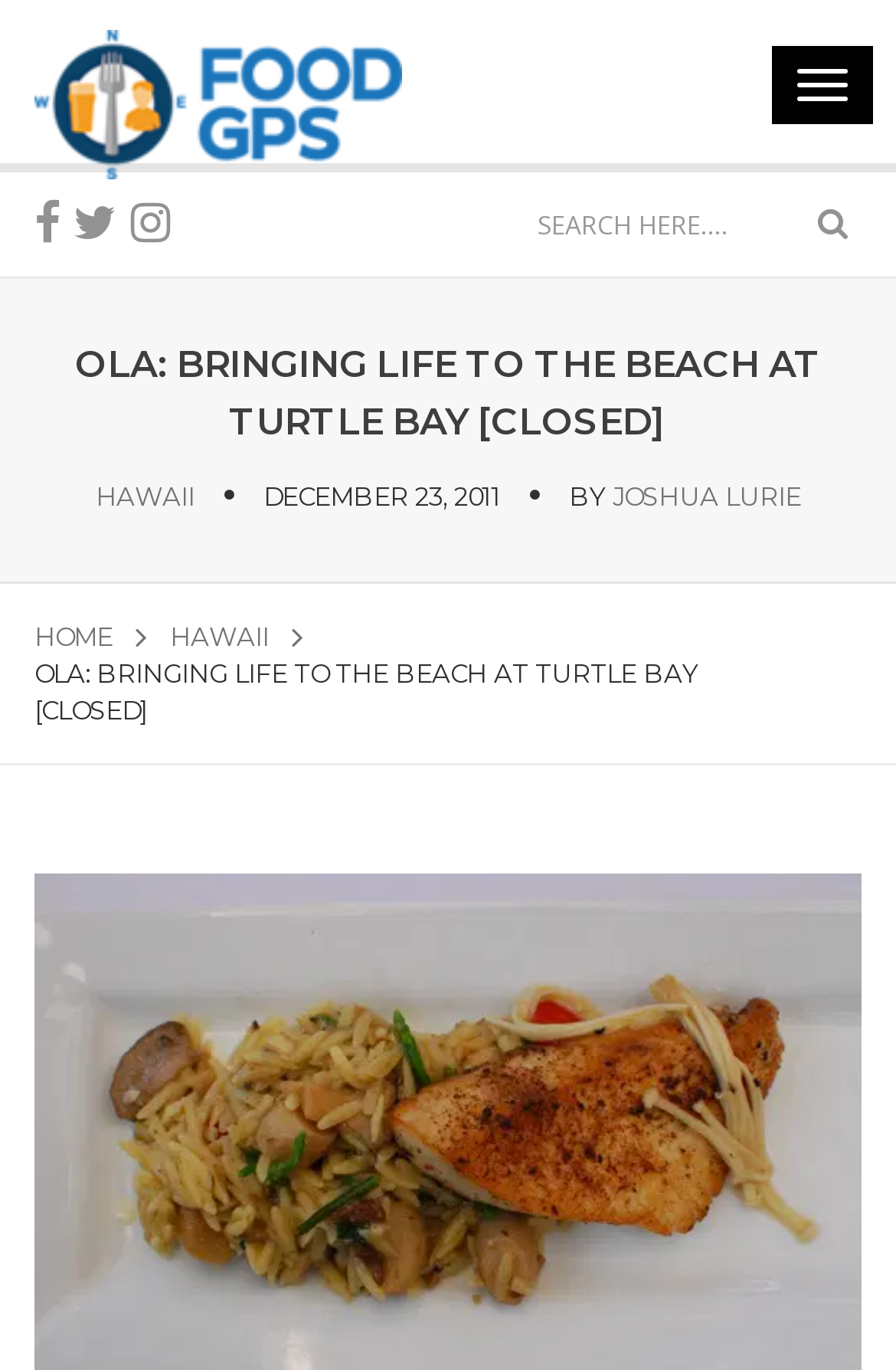Show the bounding box coordinates for the HTML element as described: "Hawaii".

[0.106, 0.351, 0.217, 0.374]